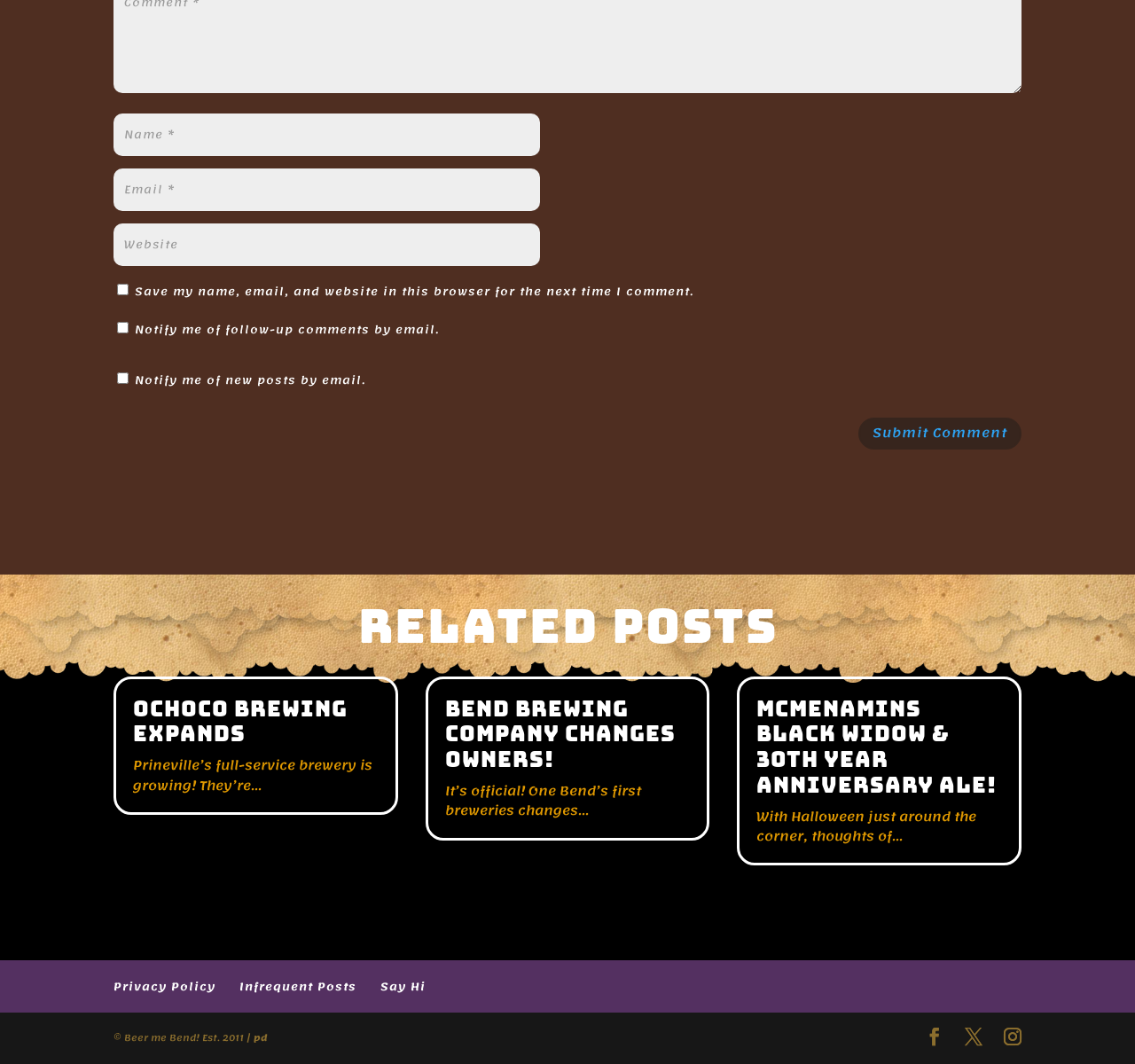What is the purpose of the first textbox?
Based on the image, answer the question with as much detail as possible.

The first textbox is labeled 'Name *' and is required, indicating that it is a mandatory field for users to enter their name.